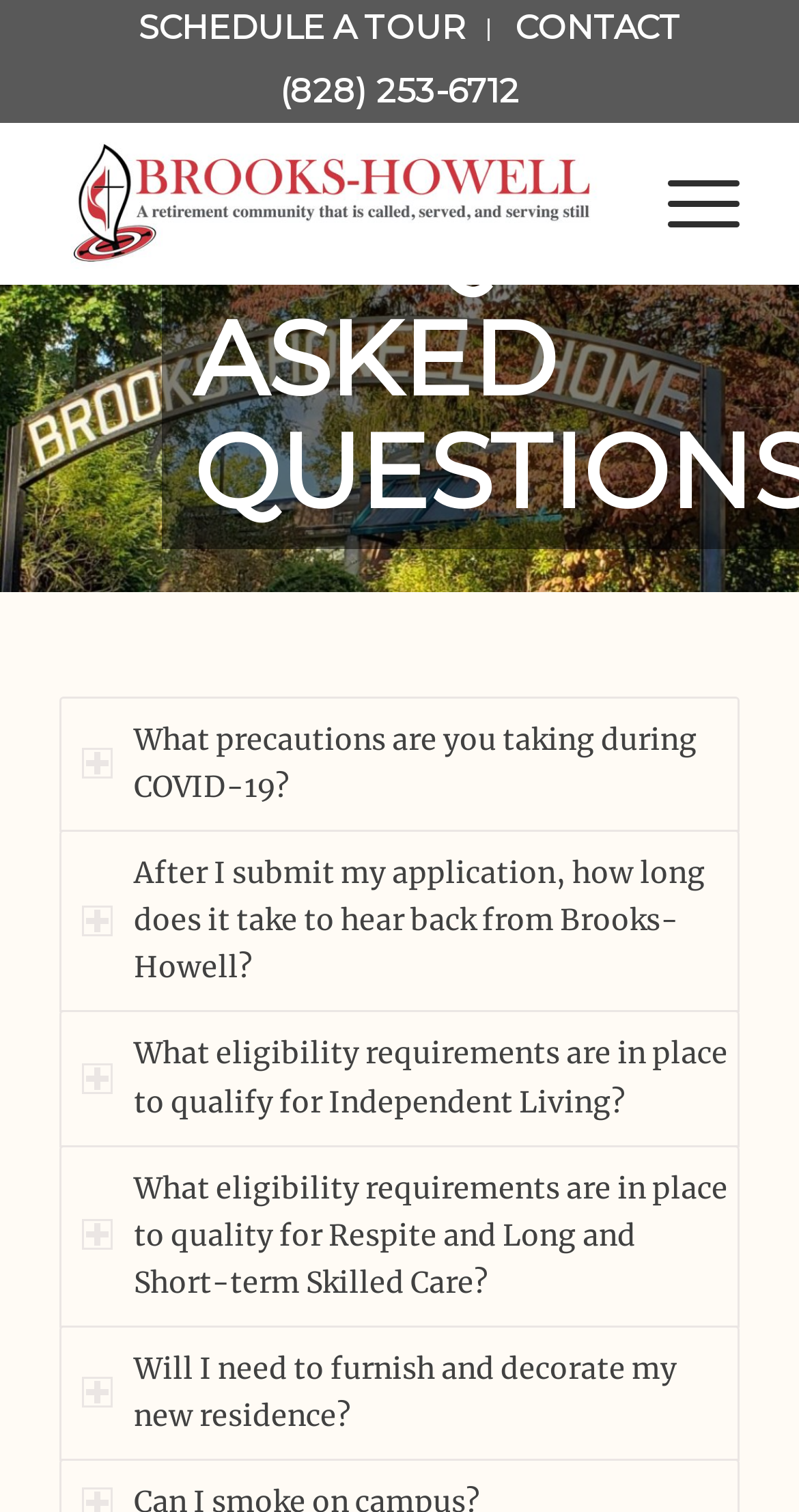What is the name of the retirement community?
Answer the question with a thorough and detailed explanation.

I found the name of the retirement community by looking at the image element with the text 'Brooks Howell Home' which is located at the top of the page, inside the layout table.